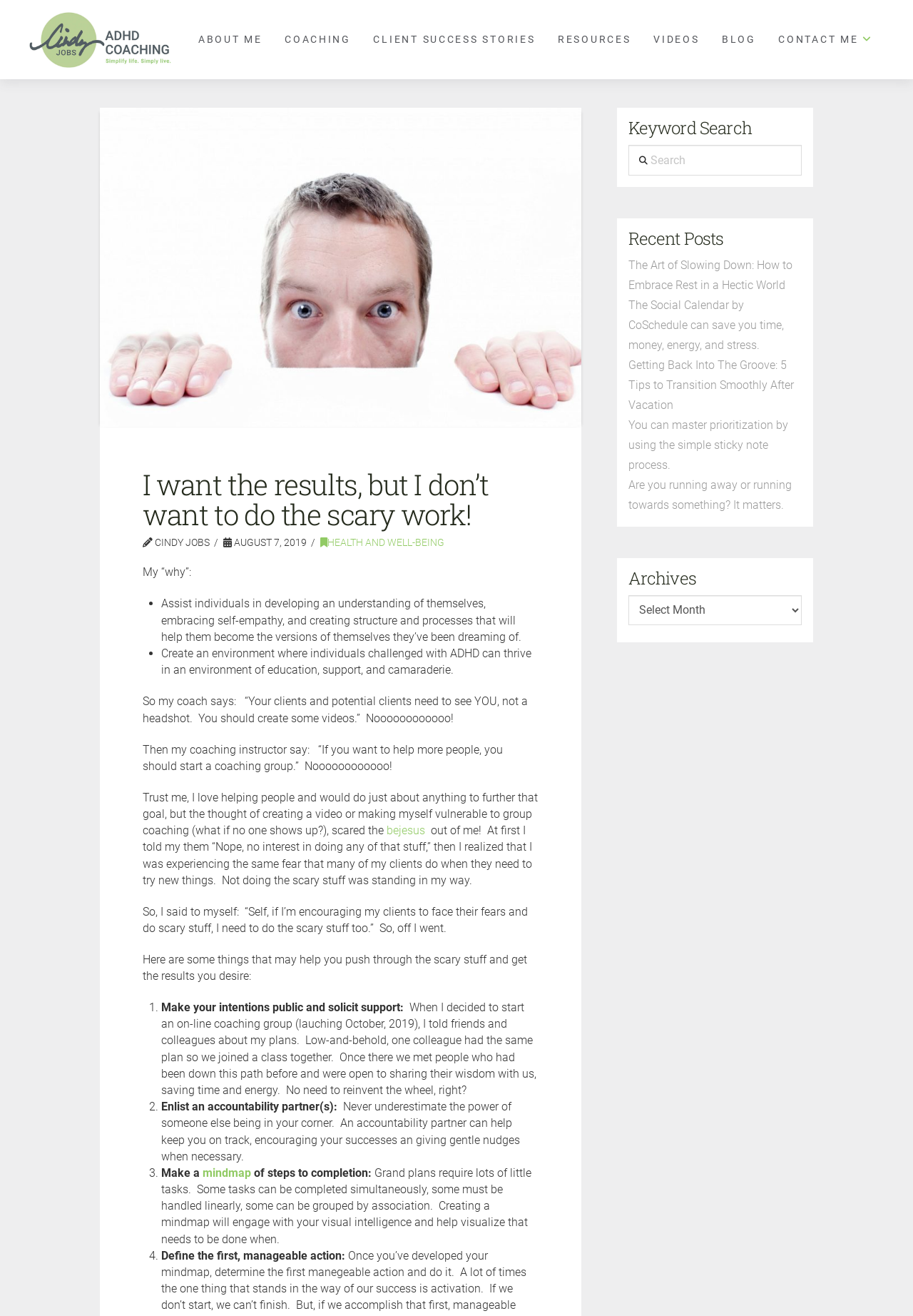What is the purpose of the coach?
Based on the image, provide a one-word or brief-phrase response.

To assist individuals in developing self-understanding